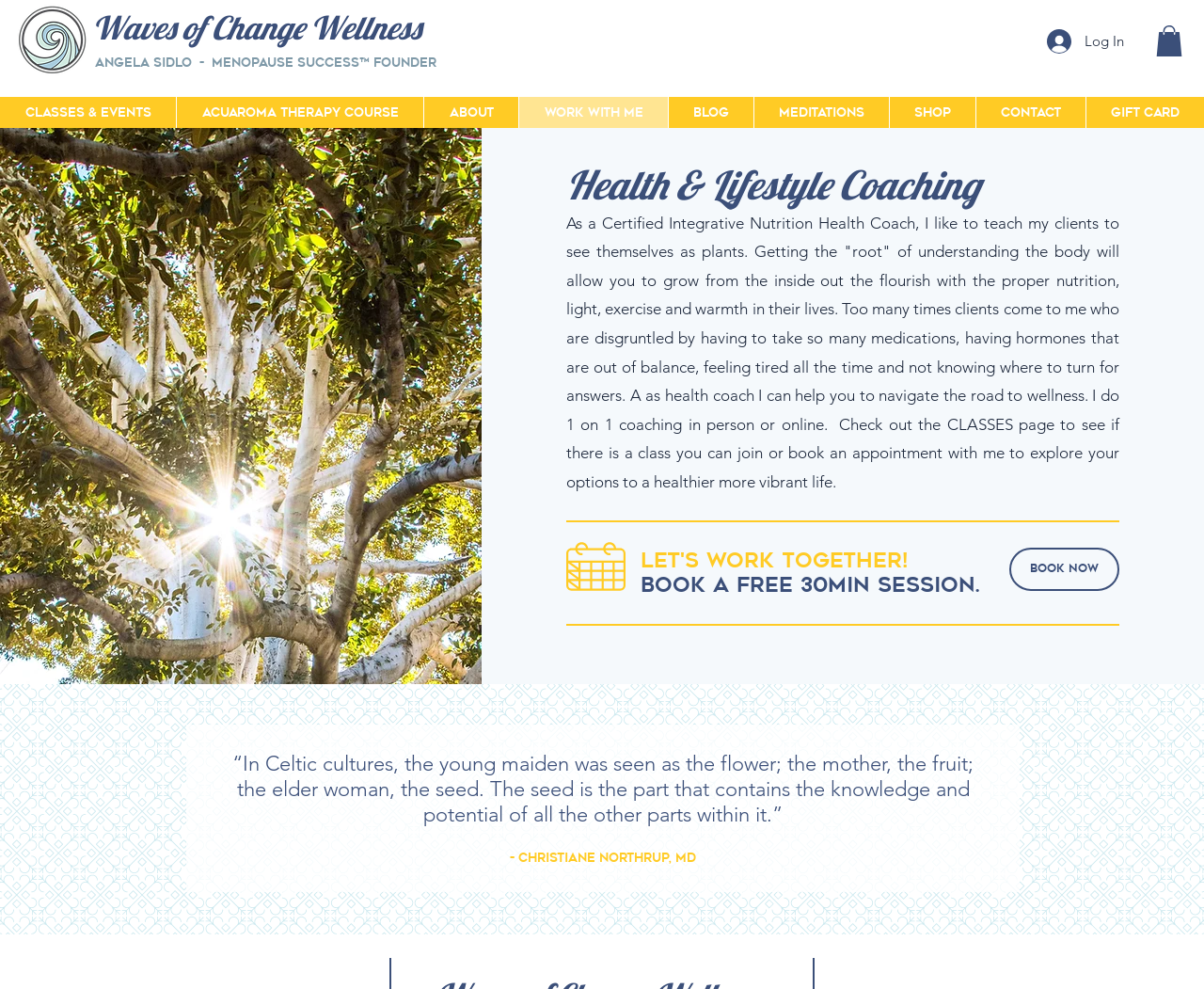Answer the following inquiry with a single word or phrase:
What is the theme of the quote by Christiane Northrup?

Women's life stages